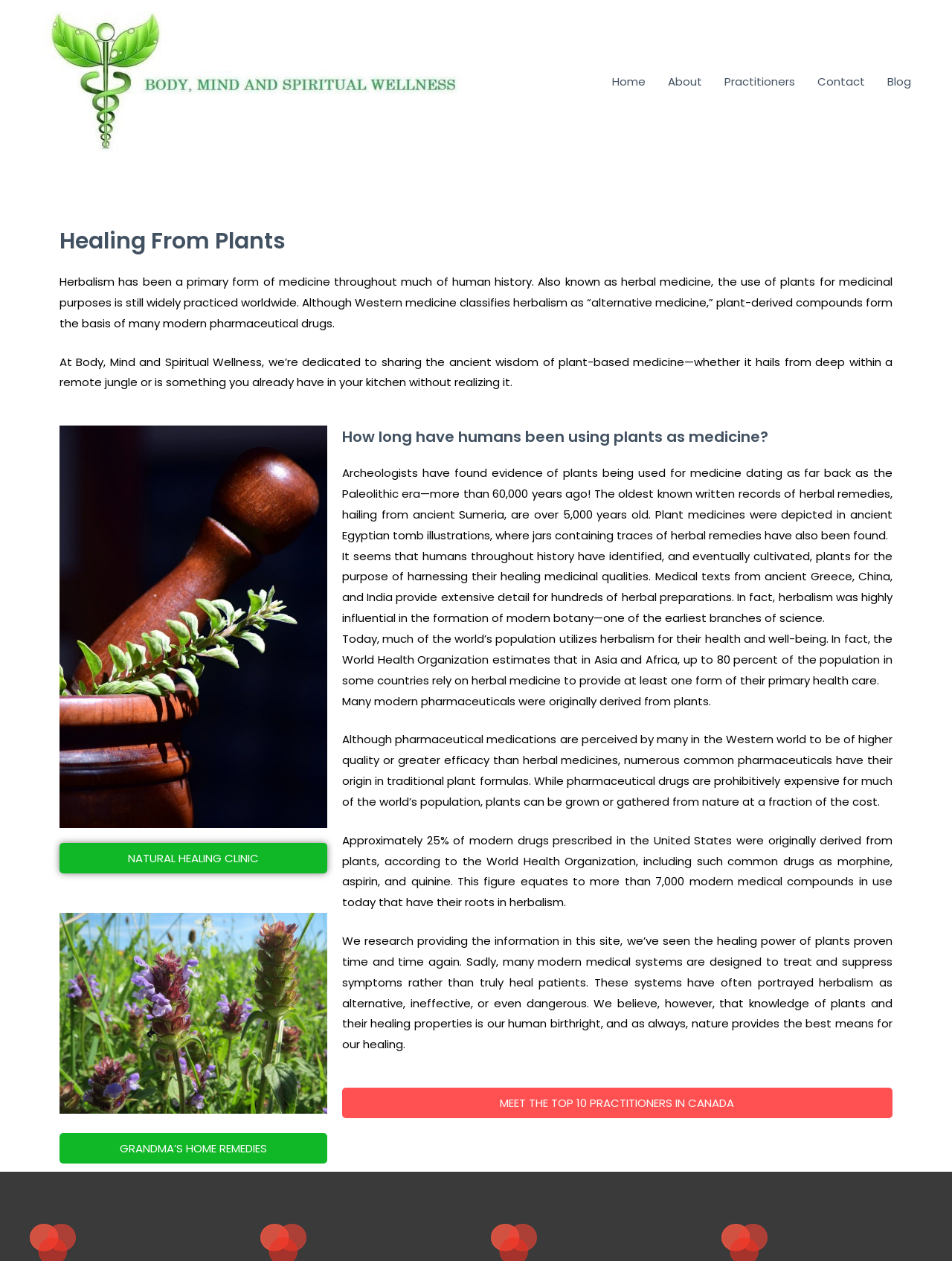Bounding box coordinates are to be given in the format (top-left x, top-left y, bottom-right x, bottom-right y). All values must be floating point numbers between 0 and 1. Provide the bounding box coordinate for the UI element described as: Home

[0.631, 0.047, 0.69, 0.083]